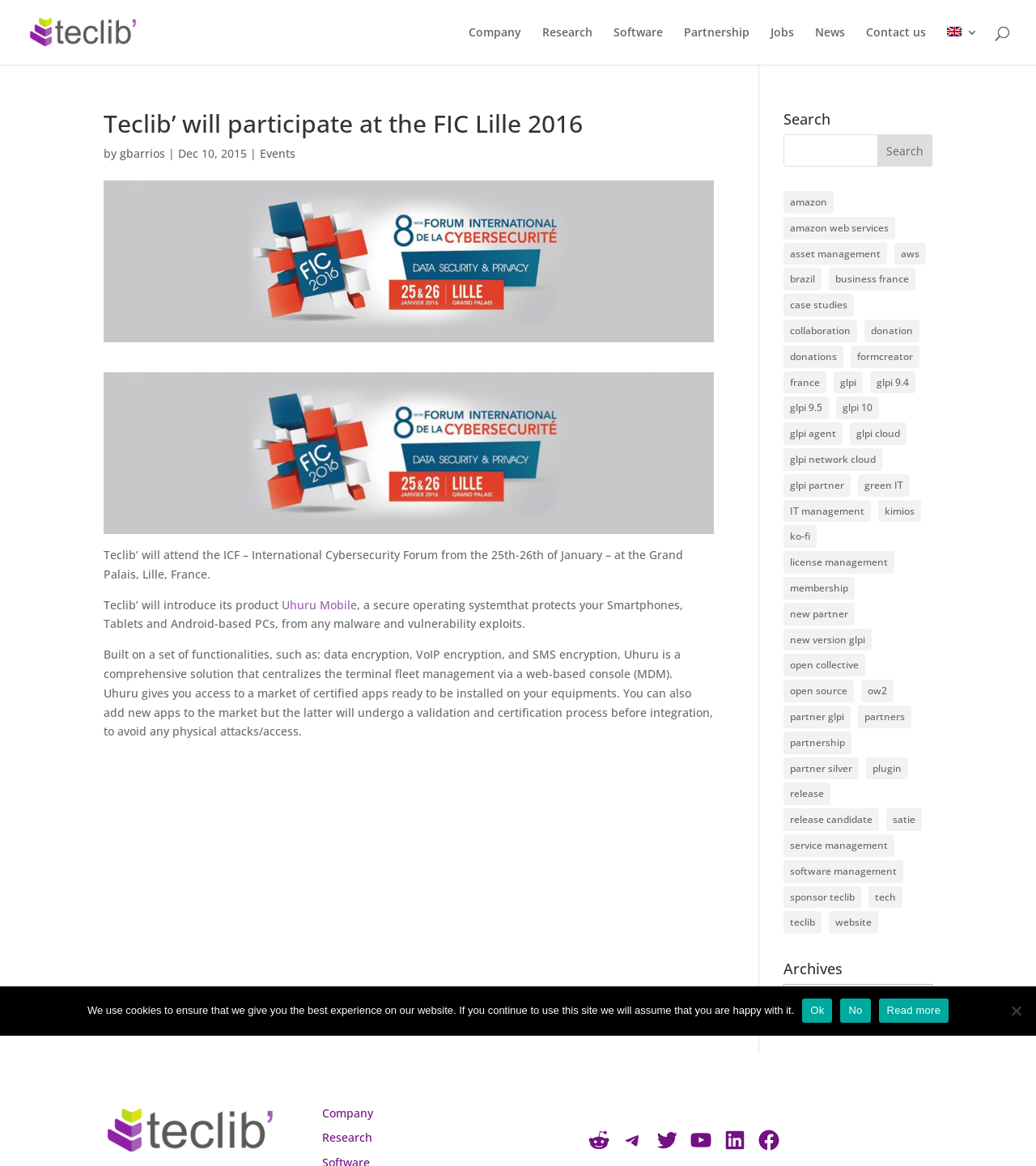Determine the bounding box coordinates for the area that should be clicked to carry out the following instruction: "Go to the 'Events' page".

[0.251, 0.125, 0.285, 0.138]